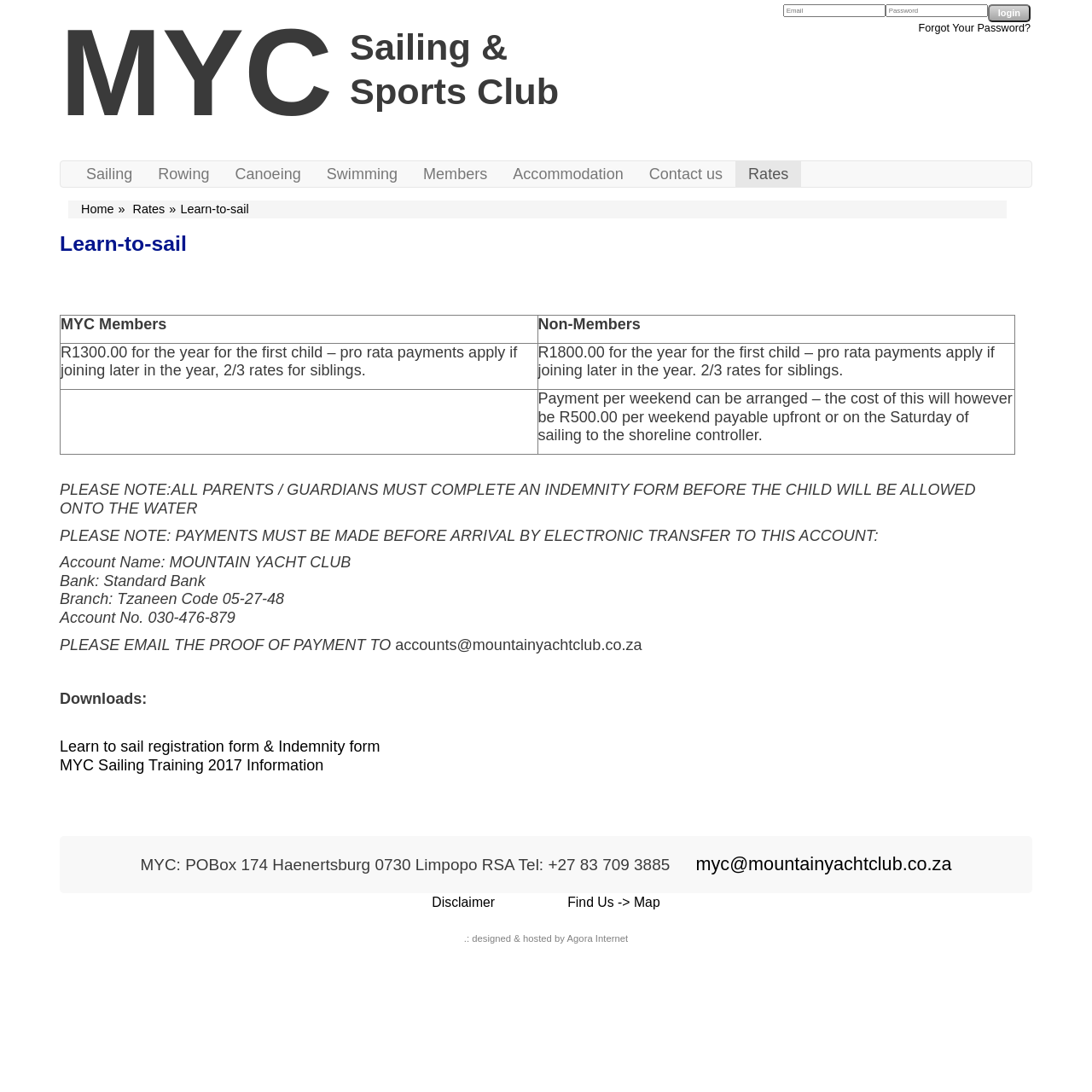Highlight the bounding box coordinates of the element that should be clicked to carry out the following instruction: "Forgot your password?". The coordinates must be given as four float numbers ranging from 0 to 1, i.e., [left, top, right, bottom].

[0.841, 0.02, 0.944, 0.031]